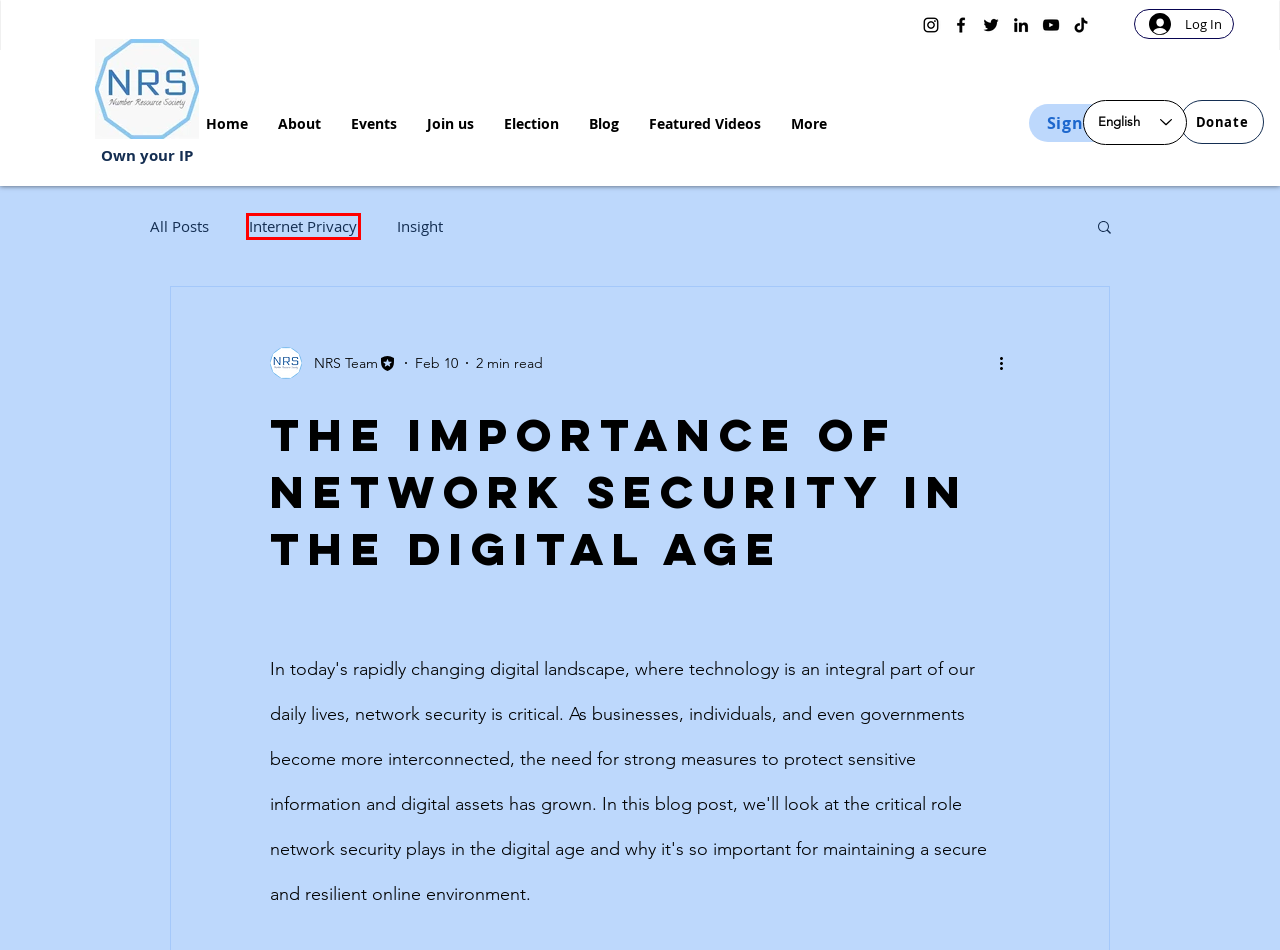Evaluate the webpage screenshot and identify the element within the red bounding box. Select the webpage description that best fits the new webpage after clicking the highlighted element. Here are the candidates:
A. Home | Number Resource Society |  Casablanca, Morocco
B. Events  | NRS
C. About | NRS
D. Featured Videos | NRS
E. Blog
F. Join us  | NRS
G. Donate | NRS
H. Internet Privacy

H